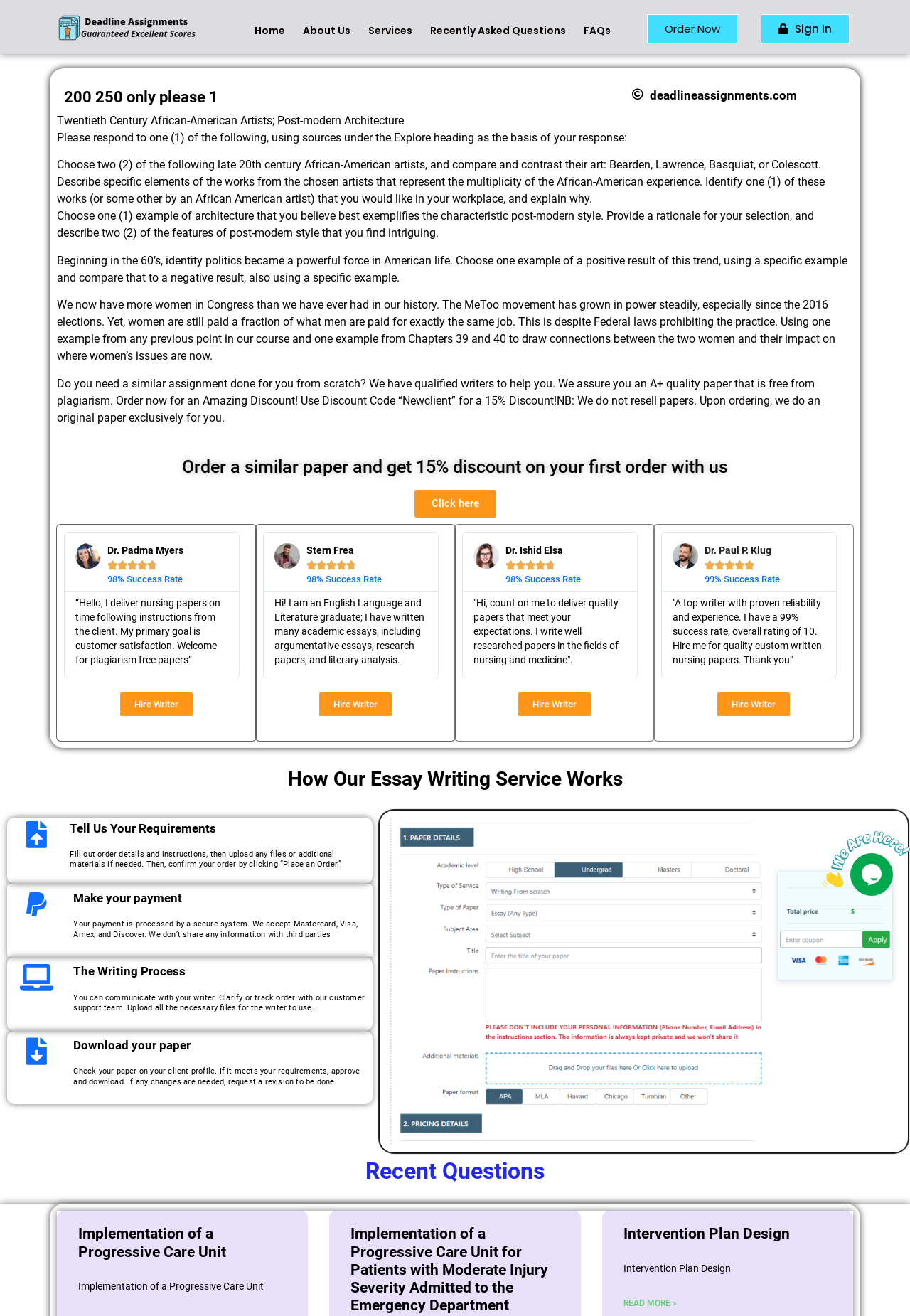What is the main topic of the assignment?
Answer the question with a single word or phrase, referring to the image.

Twentieth Century African-American Artists; Post-modern Architecture